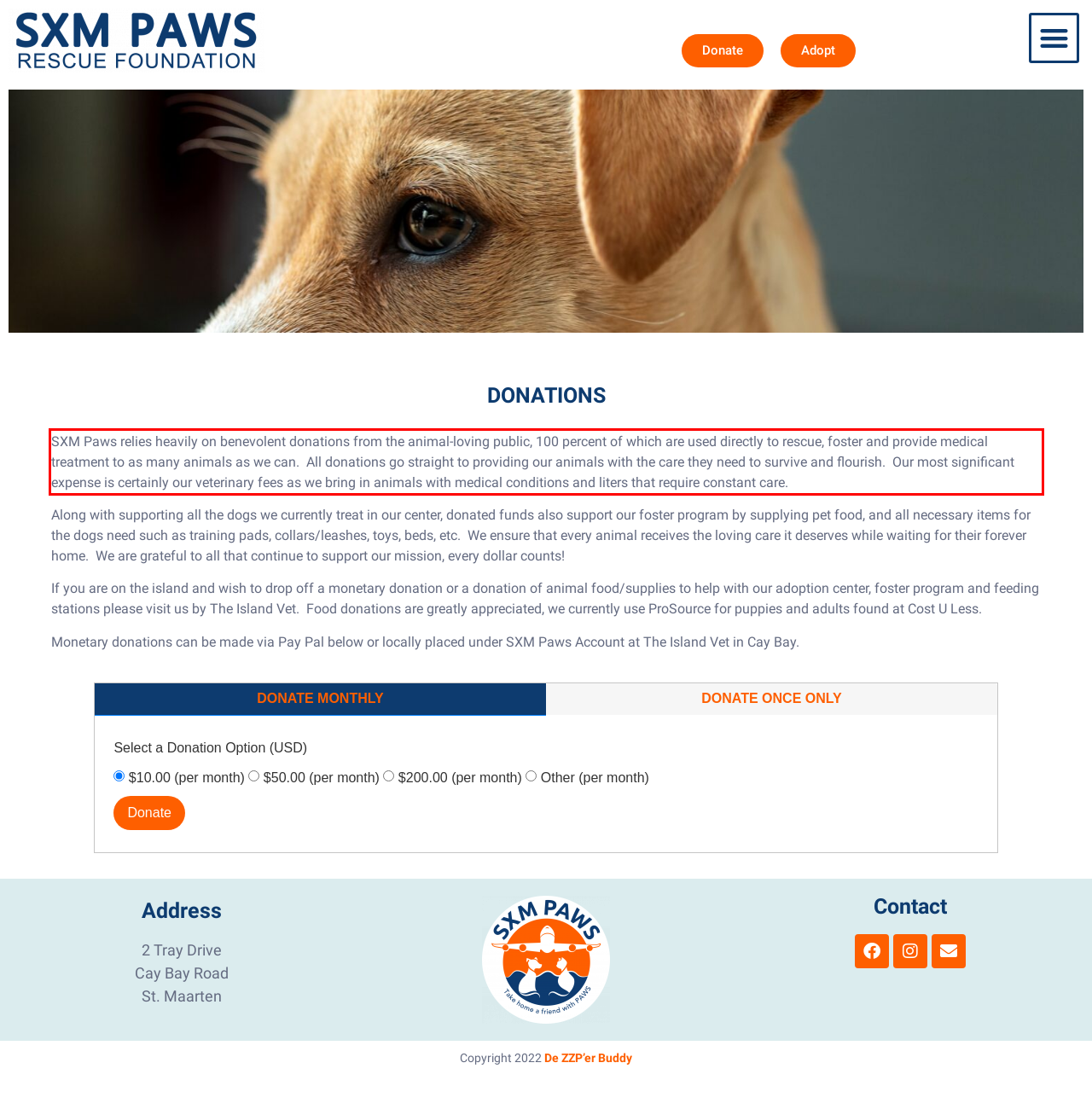Identify the text inside the red bounding box on the provided webpage screenshot by performing OCR.

SXM Paws relies heavily on benevolent donations from the animal-loving public, 100 percent of which are used directly to rescue, foster and provide medical treatment to as many animals as we can. All donations go straight to providing our animals with the care they need to survive and flourish. Our most significant expense is certainly our veterinary fees as we bring in animals with medical conditions and liters that require constant care.